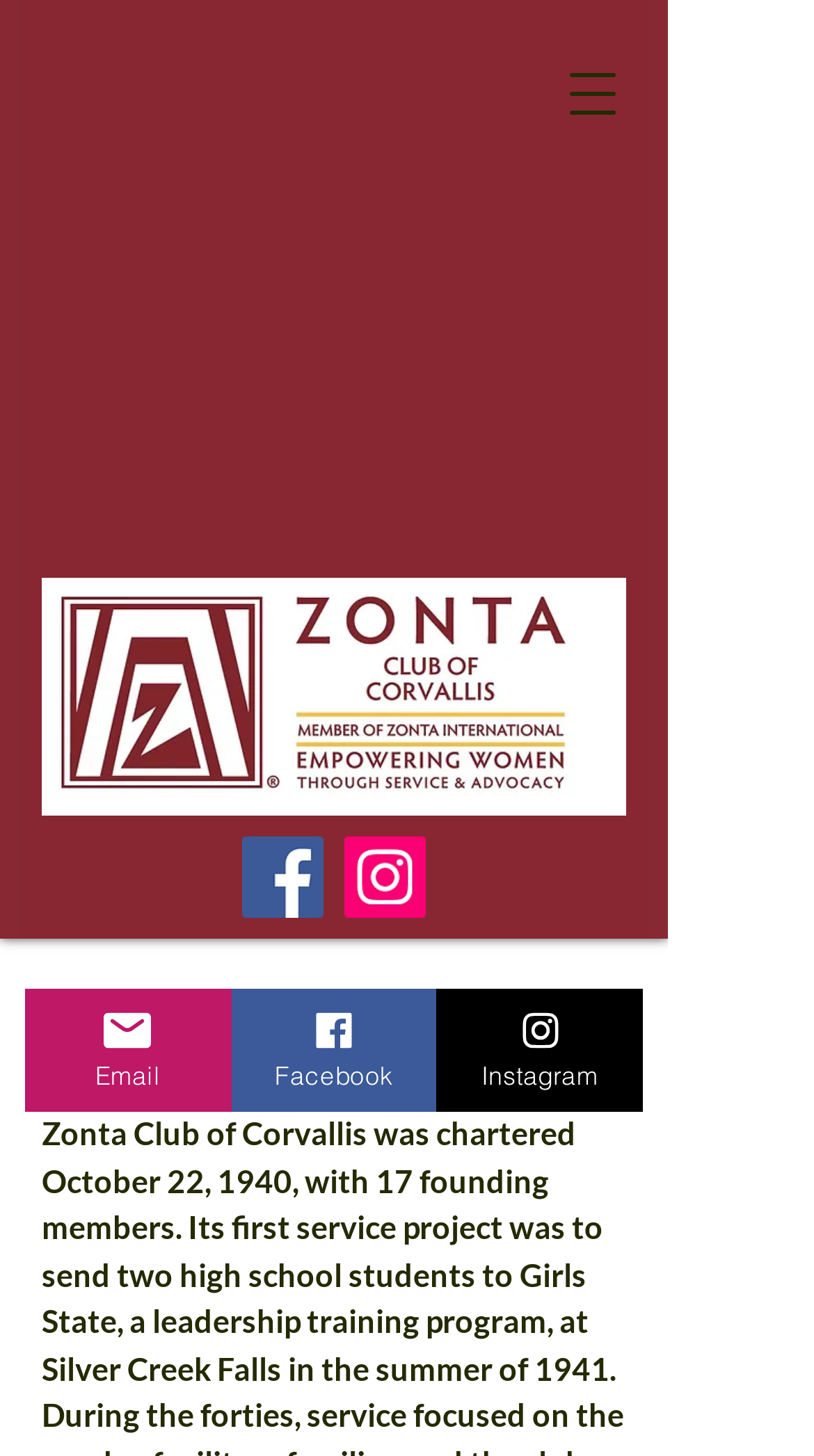From the screenshot, find the bounding box of the UI element matching this description: "aria-label="Facebook Social Icon"". Supply the bounding box coordinates in the form [left, top, right, bottom], each a float between 0 and 1.

[0.297, 0.574, 0.397, 0.63]